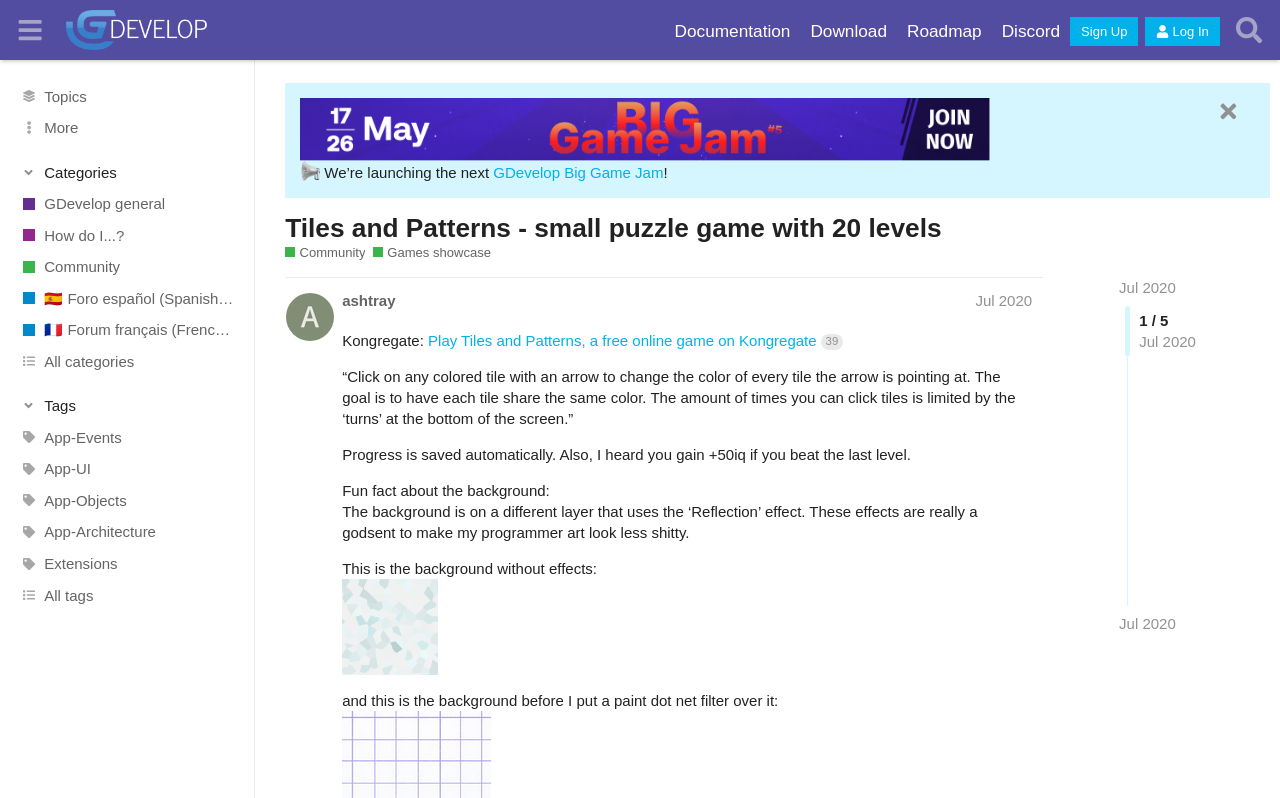What is the effect used in the background?
Using the image as a reference, answer the question with a short word or phrase.

Reflection